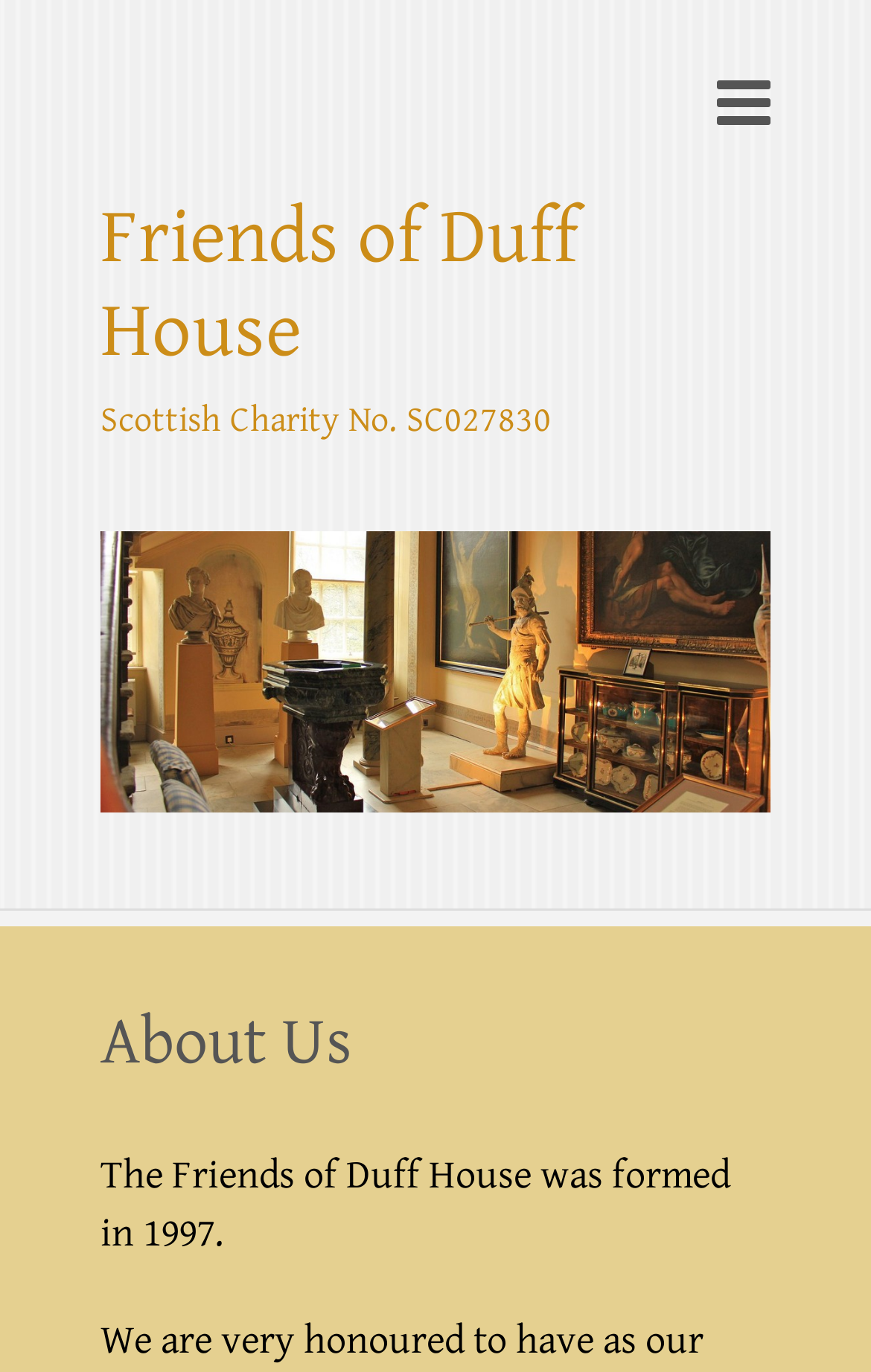Locate the bounding box for the described UI element: "Back to Apps". Ensure the coordinates are four float numbers between 0 and 1, formatted as [left, top, right, bottom].

None